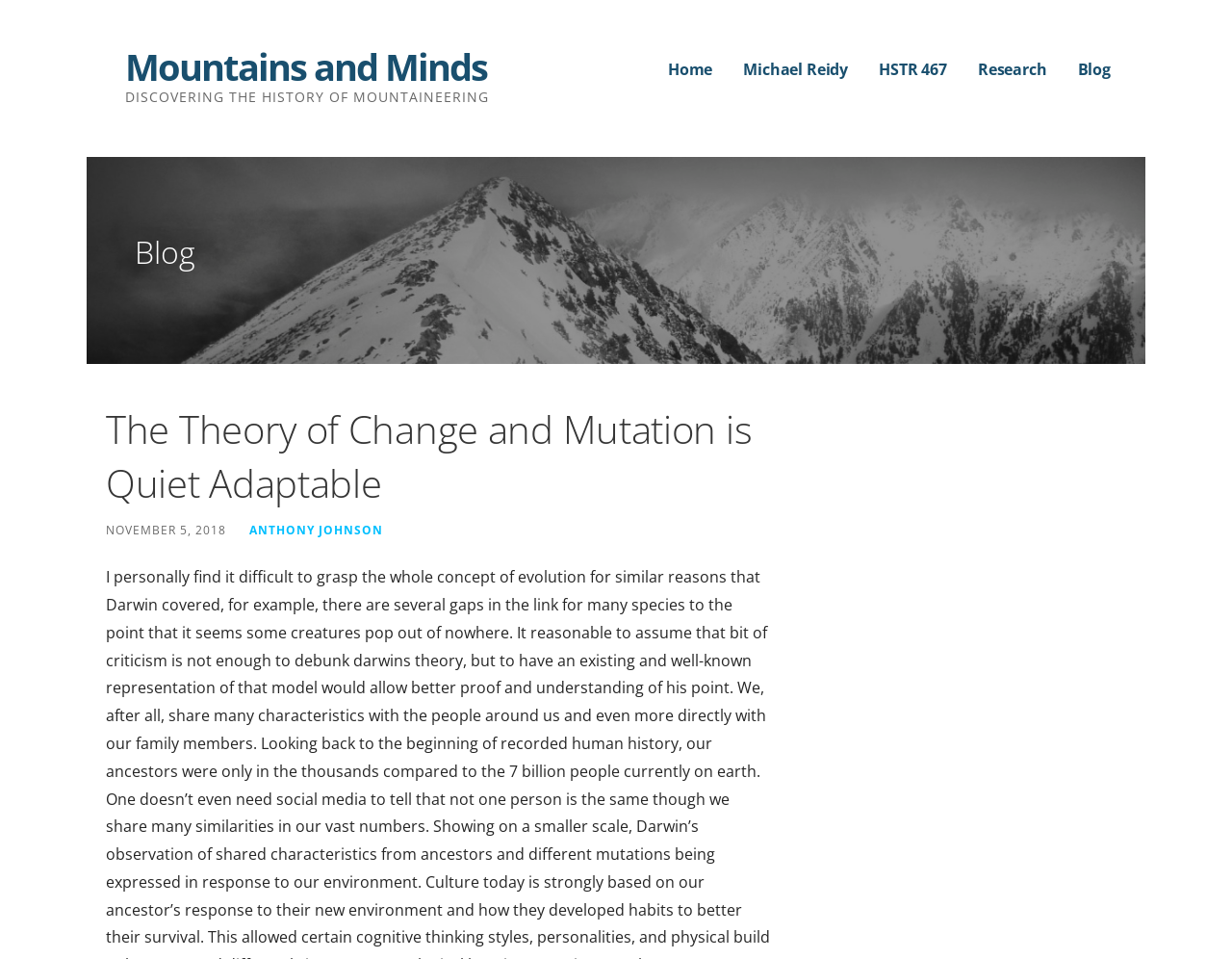What is the name of the blog? Examine the screenshot and reply using just one word or a brief phrase.

Blog